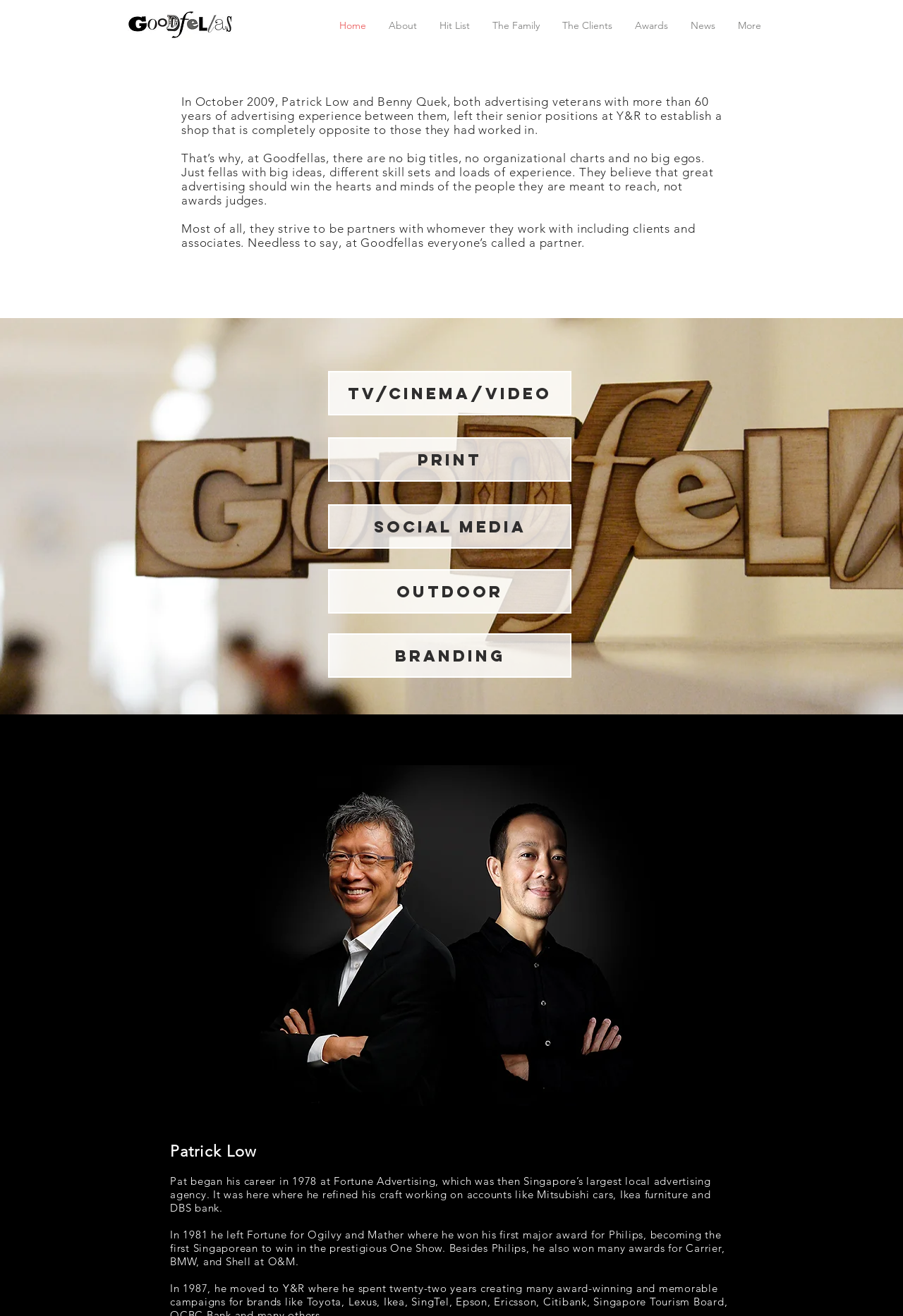Provide the bounding box coordinates of the HTML element described as: "The Family". The bounding box coordinates should be four float numbers between 0 and 1, i.e., [left, top, right, bottom].

[0.533, 0.006, 0.61, 0.033]